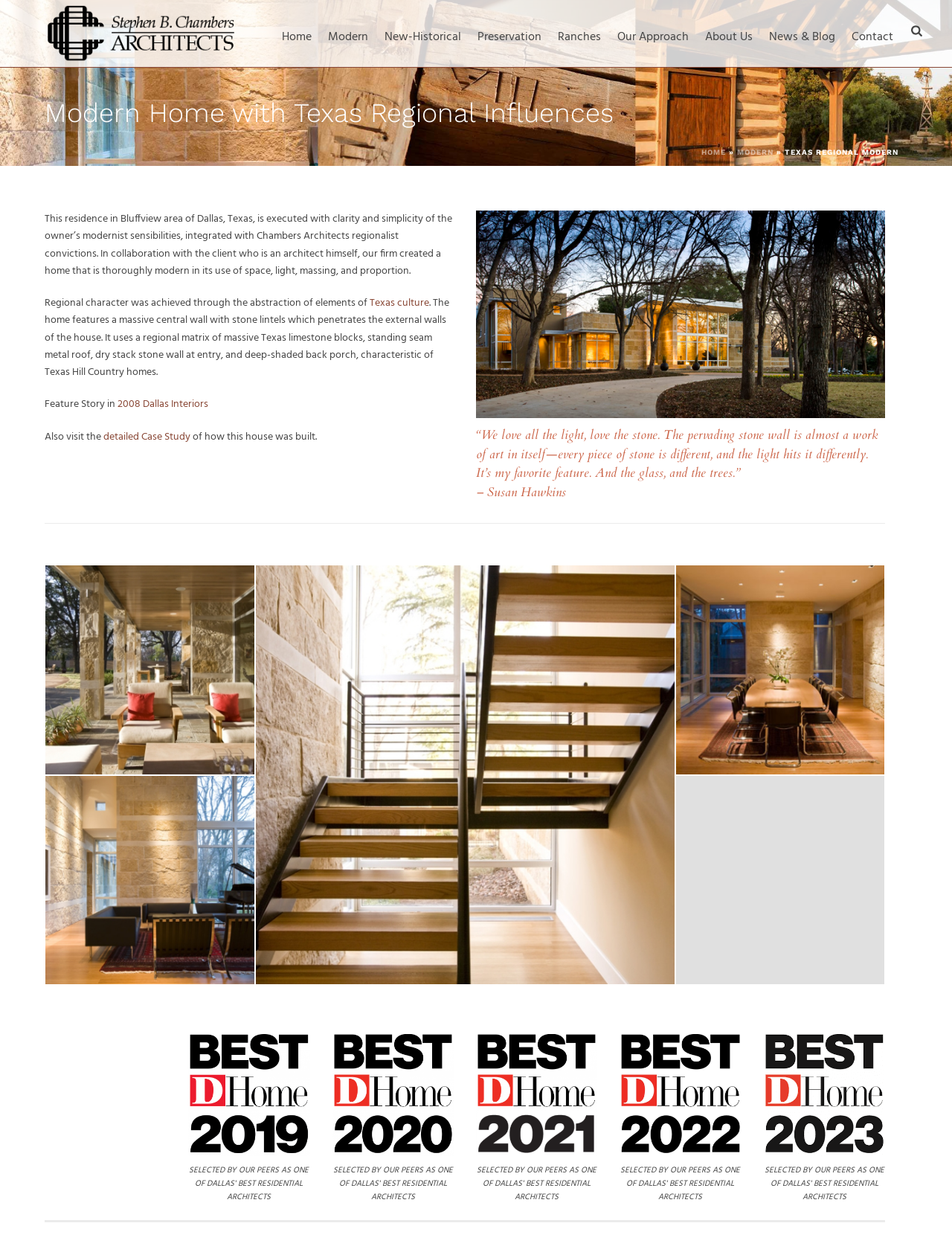Please locate the bounding box coordinates of the element that needs to be clicked to achieve the following instruction: "Click on the 'Home' link". The coordinates should be four float numbers between 0 and 1, i.e., [left, top, right, bottom].

[0.288, 0.0, 0.336, 0.053]